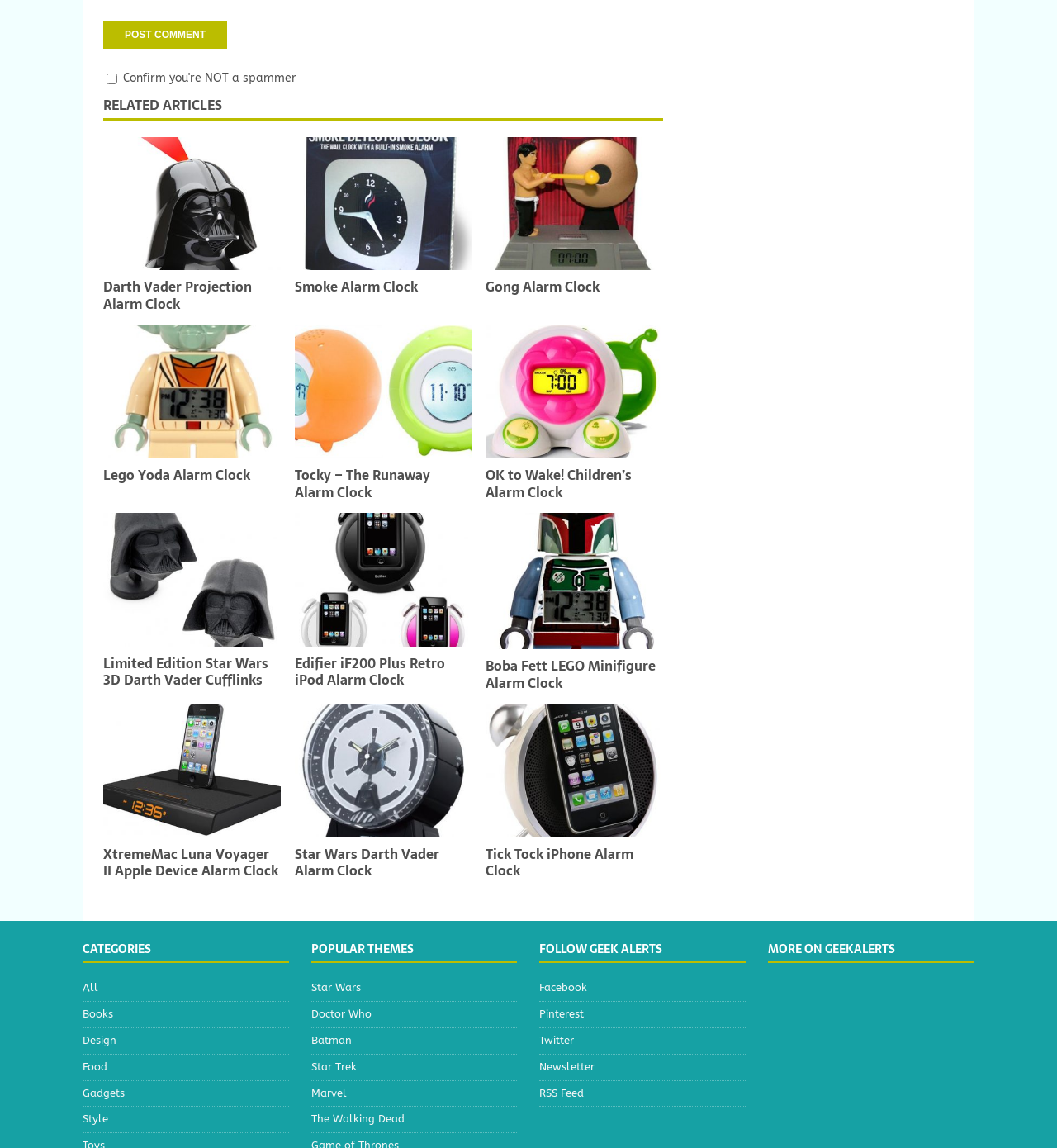How many articles are related to alarm clocks?
Based on the image, answer the question with as much detail as possible.

I counted the number of article elements on the webpage that have a figure element with a link to an alarm clock product, and found 8 such articles.